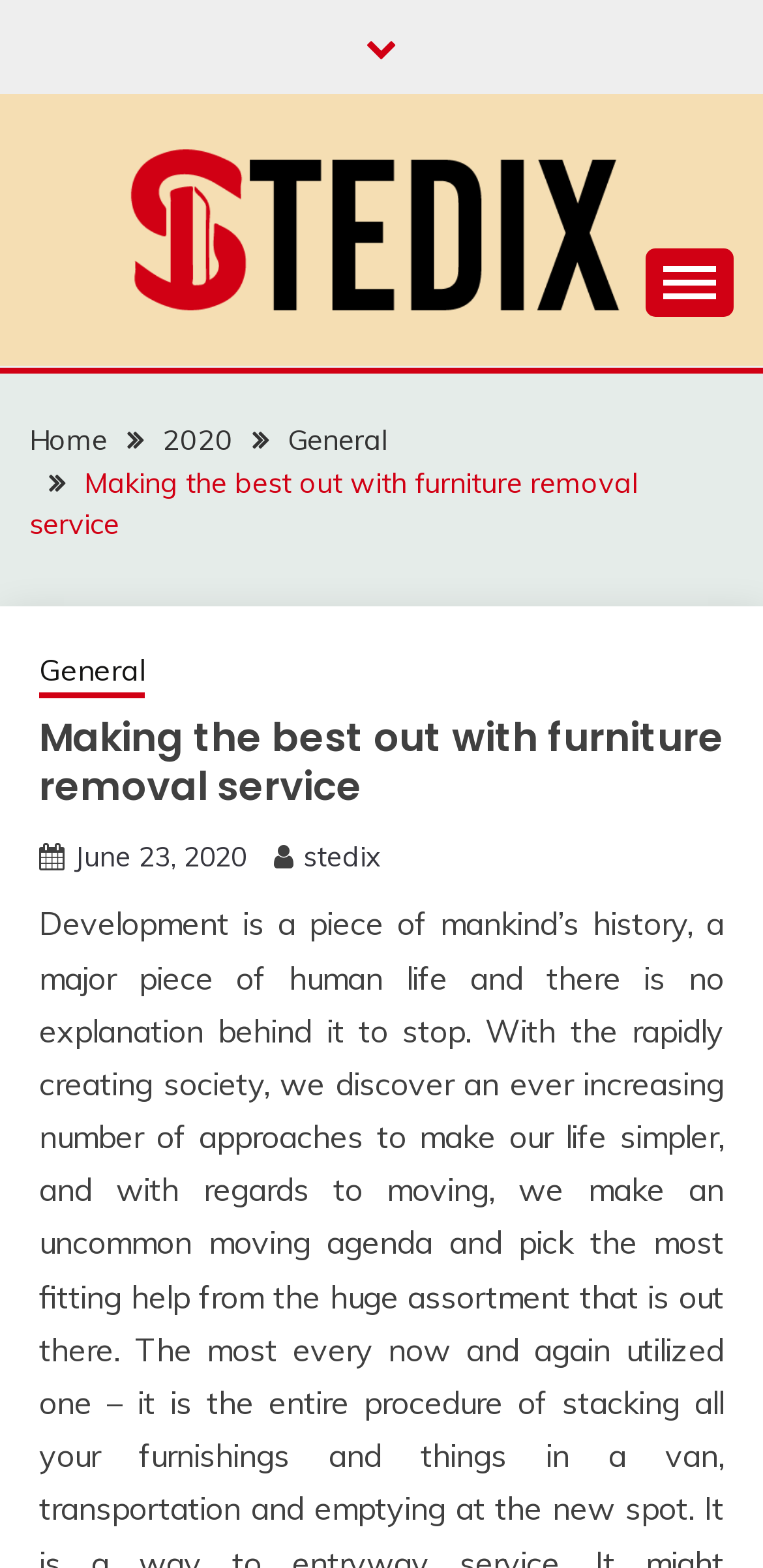Please determine the primary heading and provide its text.

Making the best out with furniture removal service